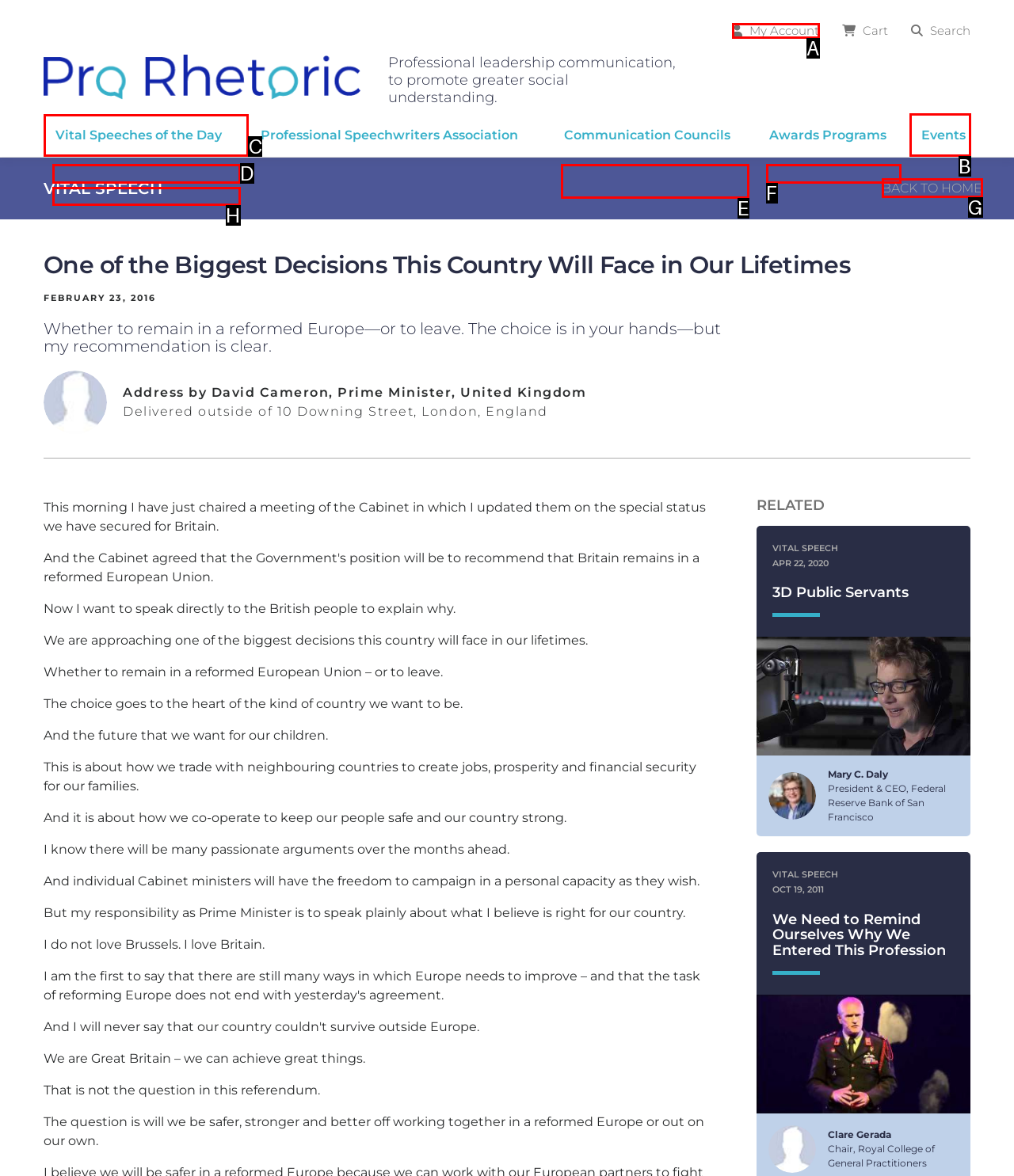Point out the HTML element I should click to achieve the following task: View Vital Speeches of the Day Provide the letter of the selected option from the choices.

C